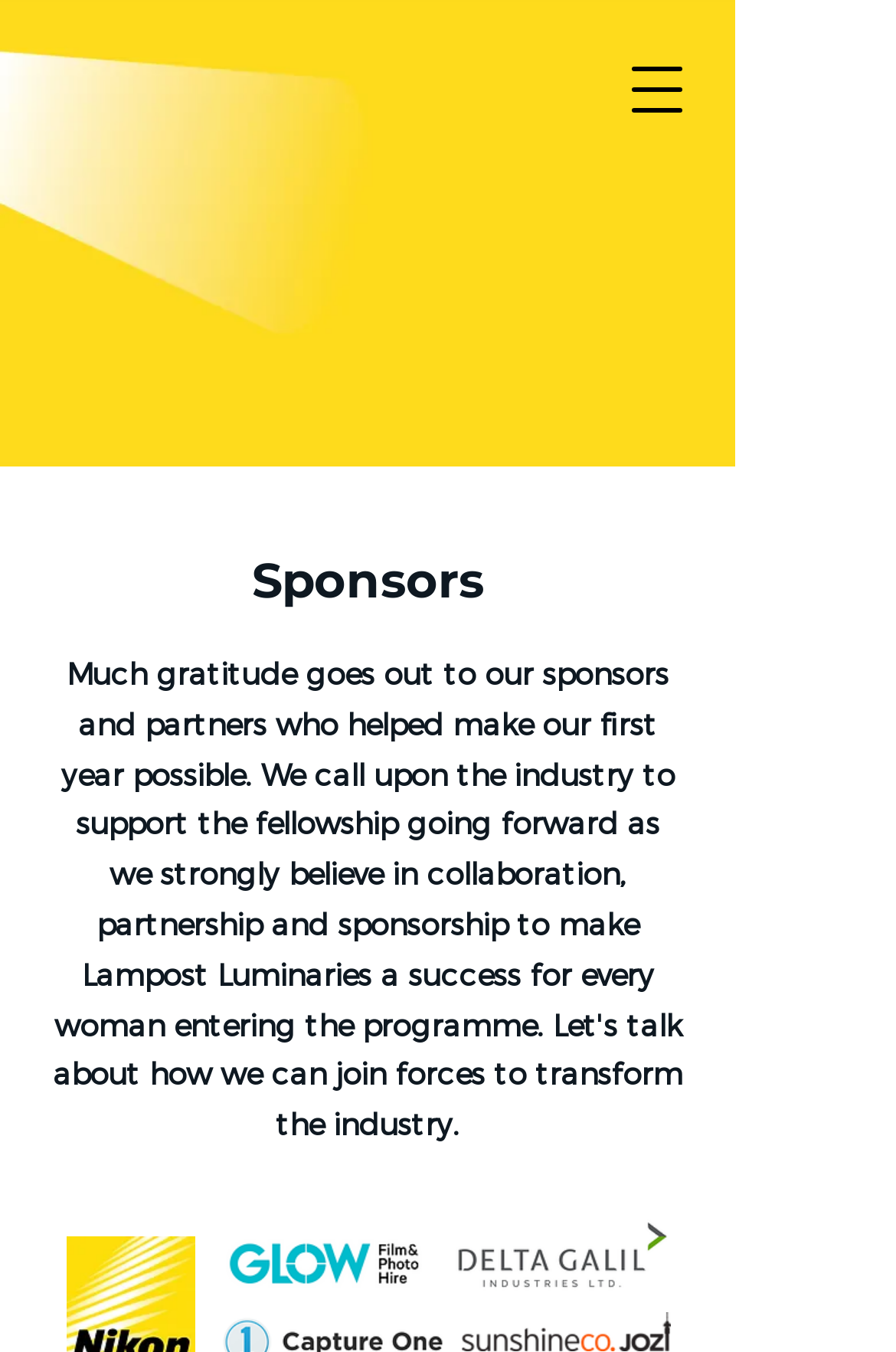Provide a short, one-word or phrase answer to the question below:
How many images are on this webpage?

2